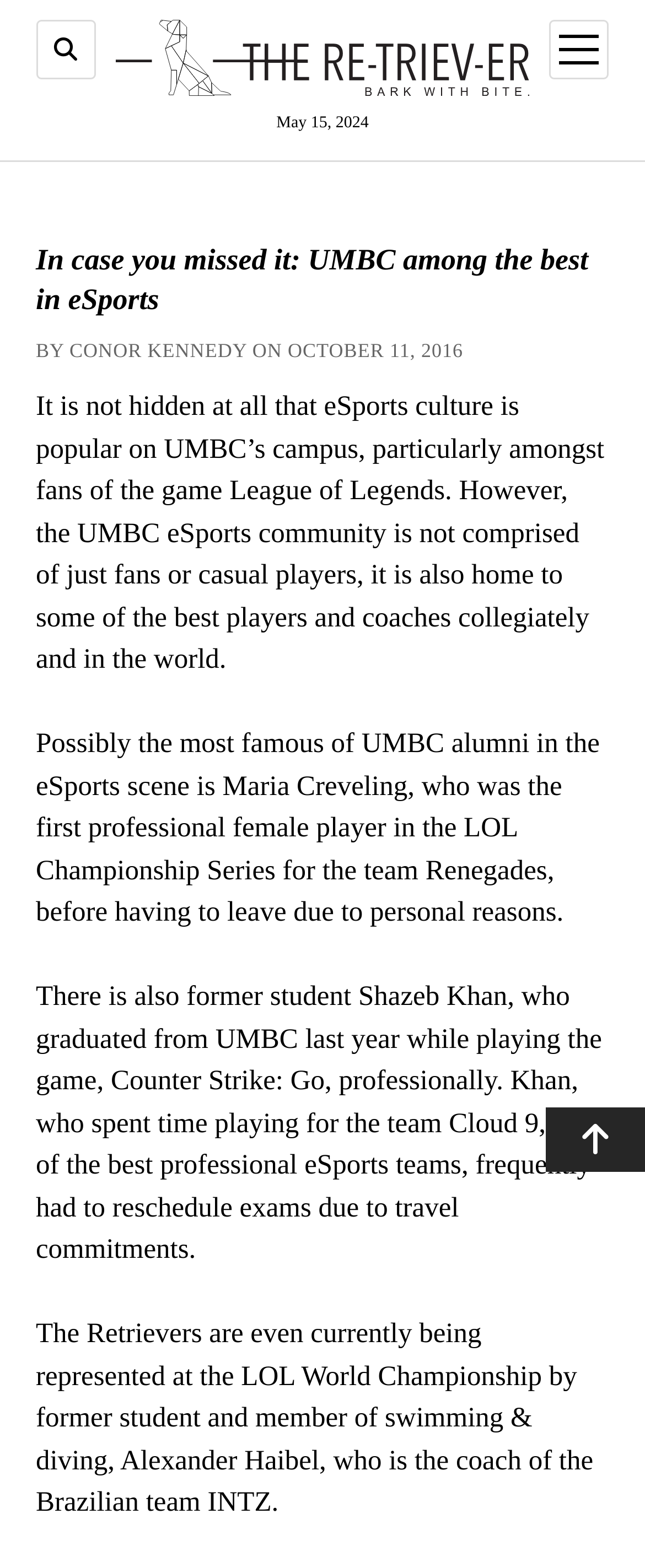Determine the main headline of the webpage and provide its text.

In case you missed it: UMBC among the best in eSports